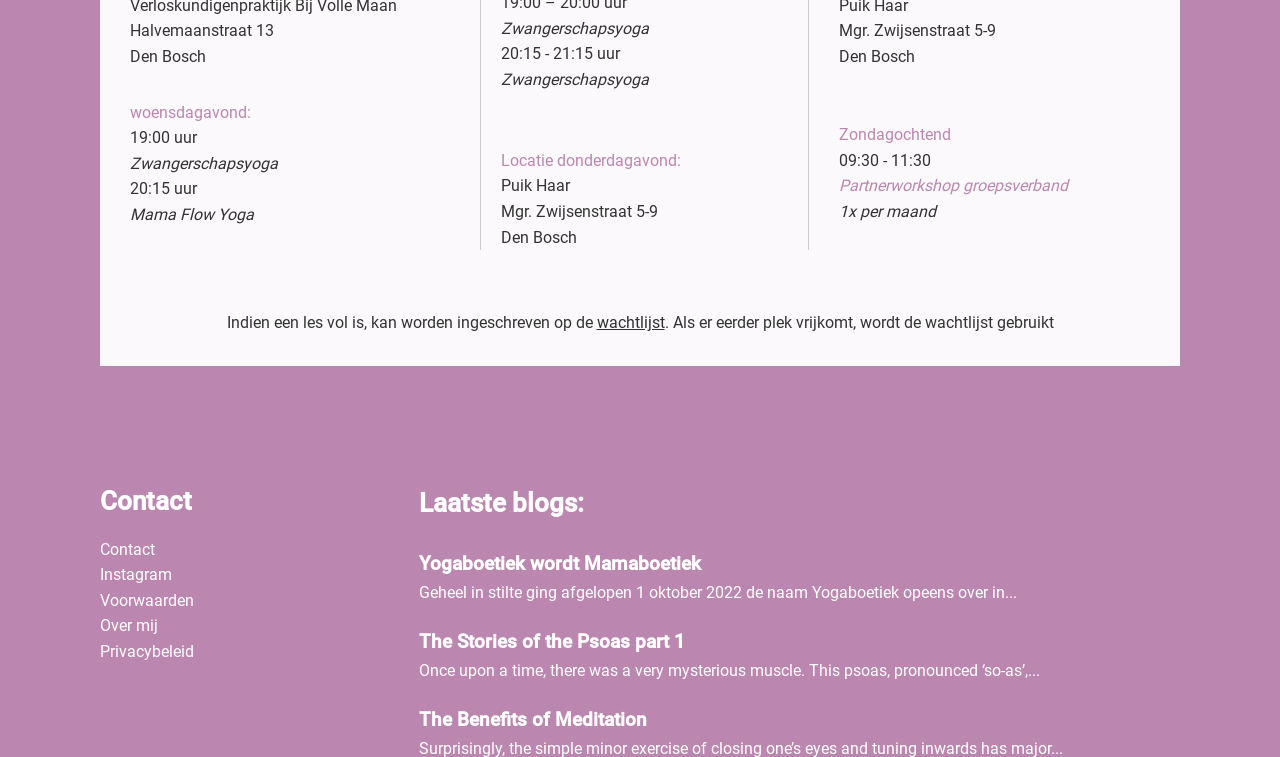Use a single word or phrase to answer this question: 
How often is the Partnerworkshop groepsverband held?

1x per maand